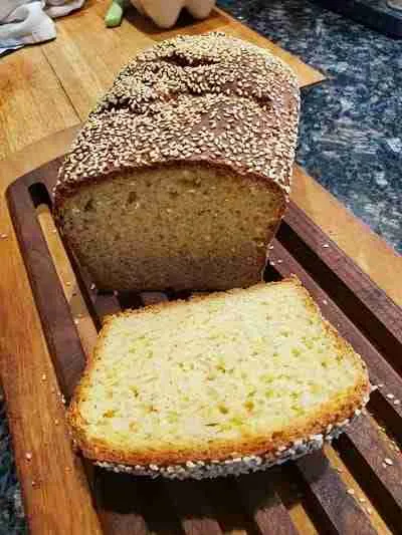What is sprinkled on the bread's crust?
Look at the webpage screenshot and answer the question with a detailed explanation.

The caption describes the bread's crust as being 'sprinkled with sesame seeds', which adds a rustic appeal to the bread's appearance.